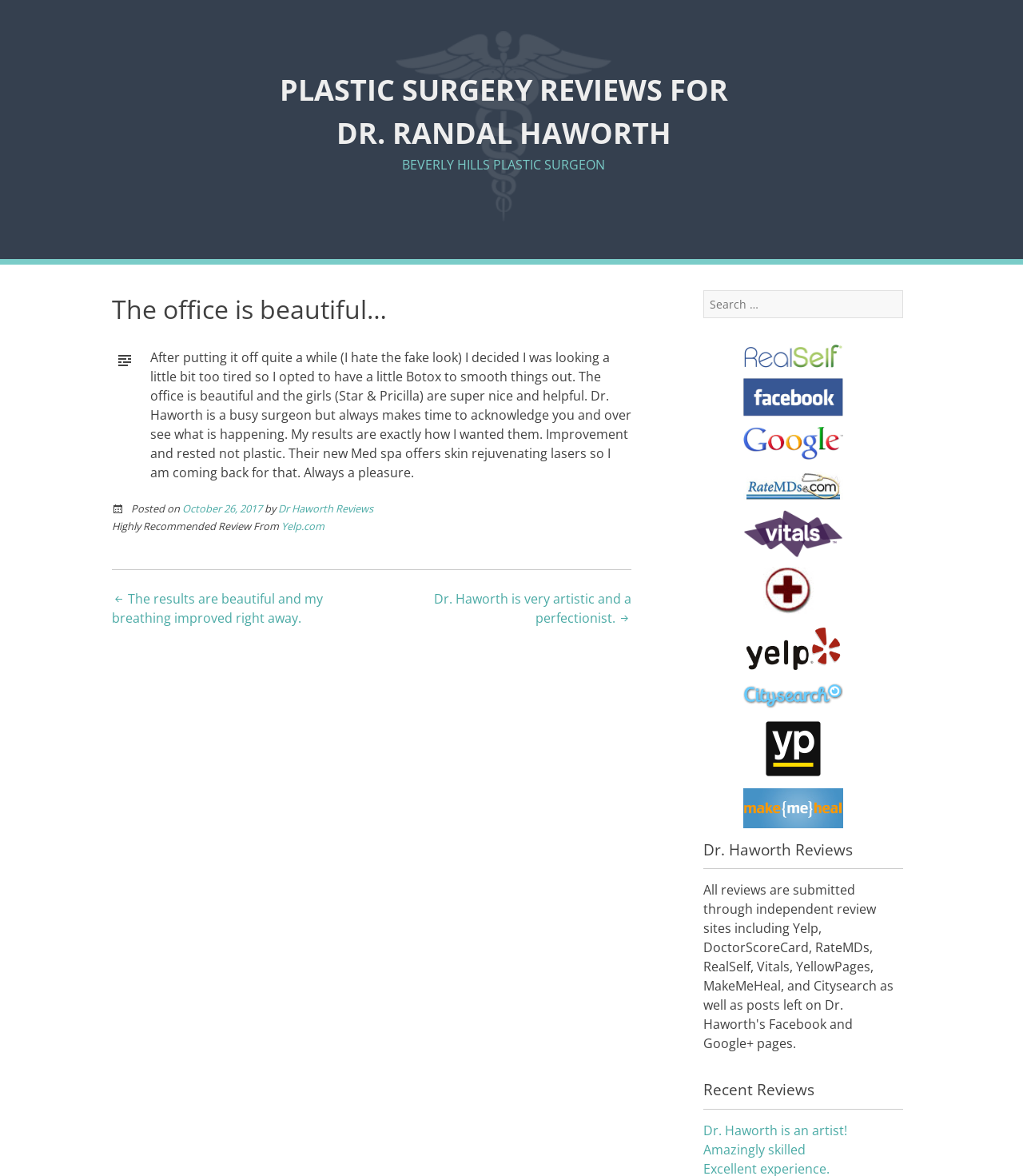Determine the bounding box coordinates of the region that needs to be clicked to achieve the task: "Add to cart".

None